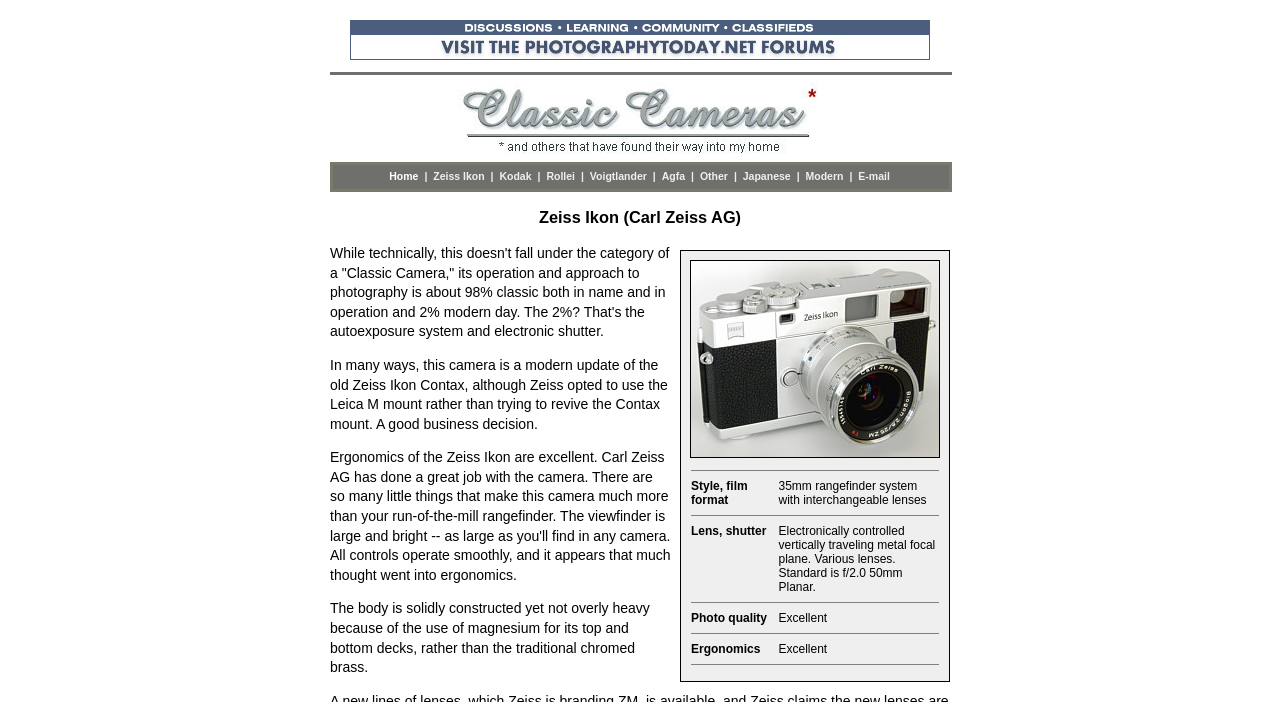How many rows are in the layout table?
By examining the image, provide a one-word or phrase answer.

7